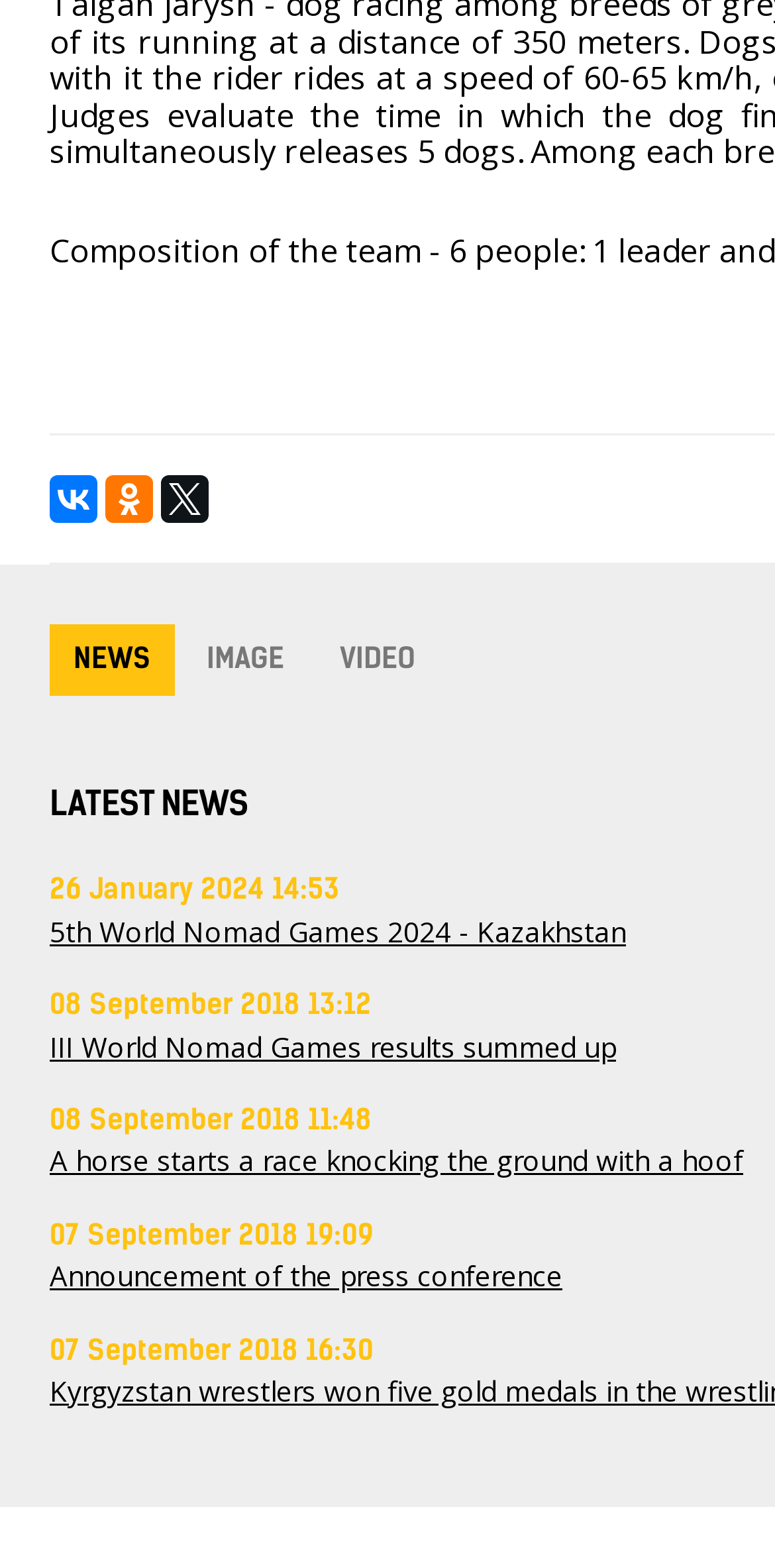From the webpage screenshot, predict the bounding box coordinates (top-left x, top-left y, bottom-right x, bottom-right y) for the UI element described here: Announcement of the press conference

[0.064, 0.804, 0.726, 0.824]